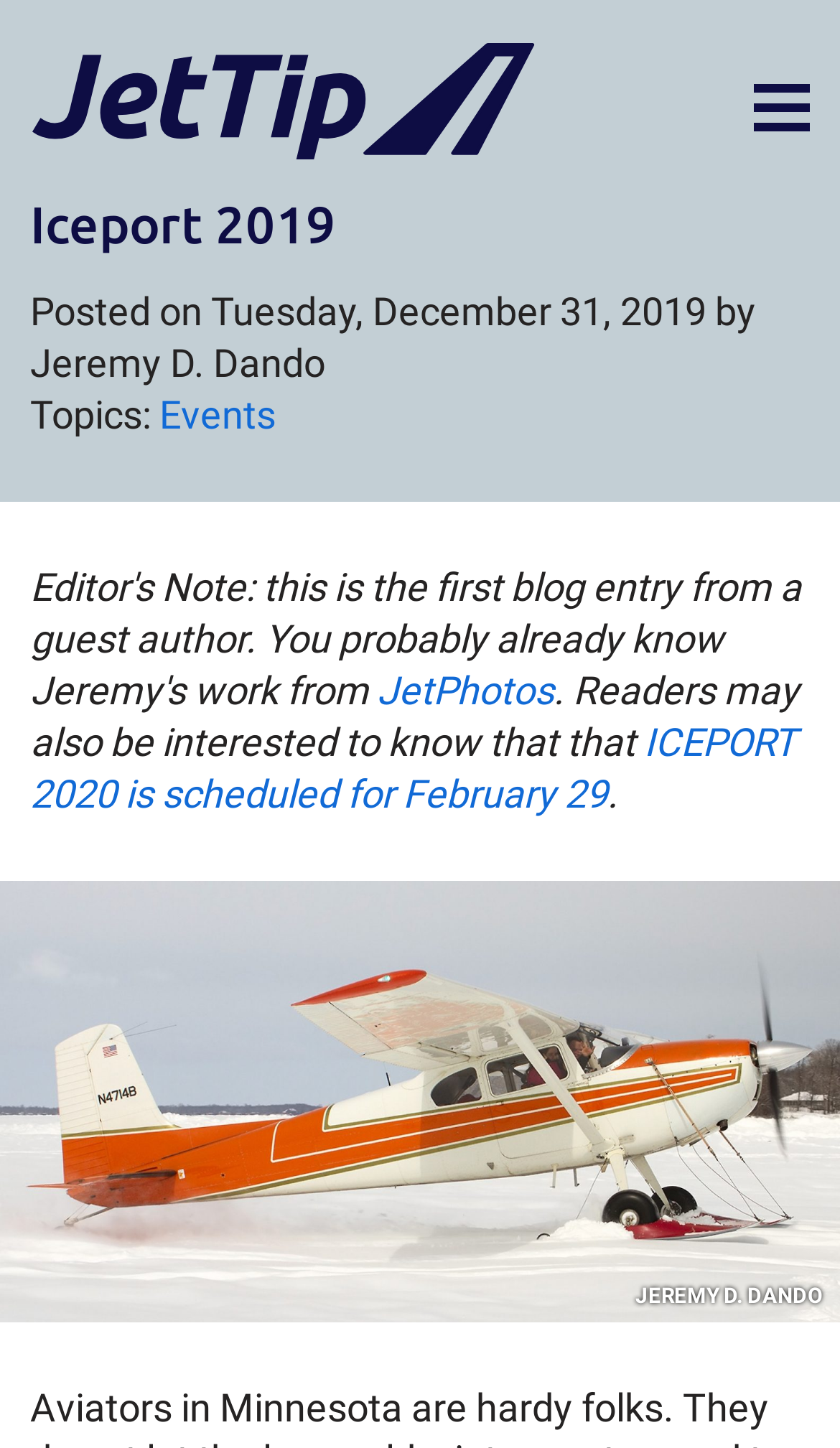Please identify the bounding box coordinates for the region that you need to click to follow this instruction: "sign up".

[0.562, 0.418, 0.733, 0.454]